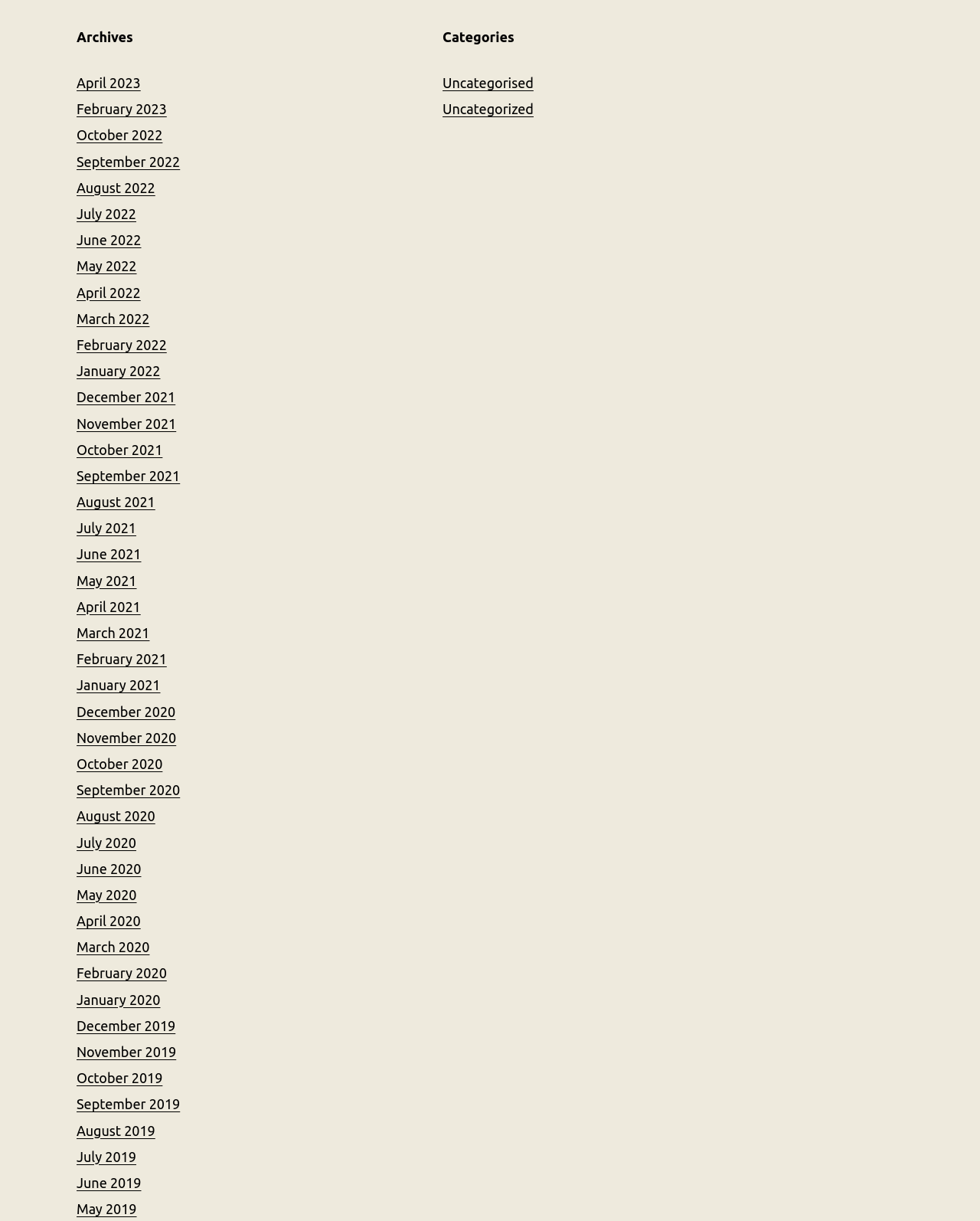How many links are there in the Archives section? Examine the screenshot and reply using just one word or a brief phrase.

26